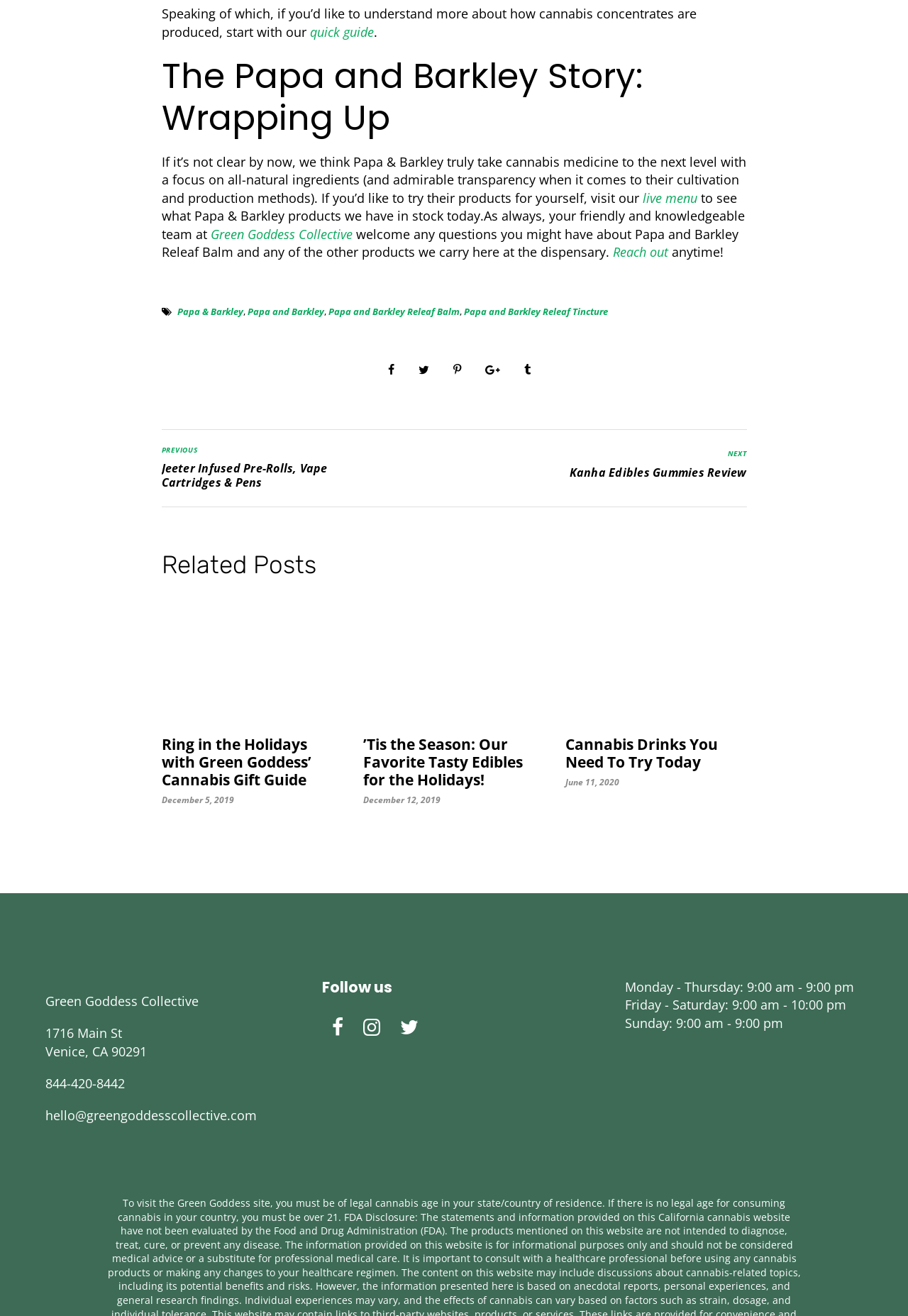Please provide the bounding box coordinates in the format (top-left x, top-left y, bottom-right x, bottom-right y). Remember, all values are floating point numbers between 0 and 1. What is the bounding box coordinate of the region described as: 844-420-8442

[0.05, 0.817, 0.138, 0.83]